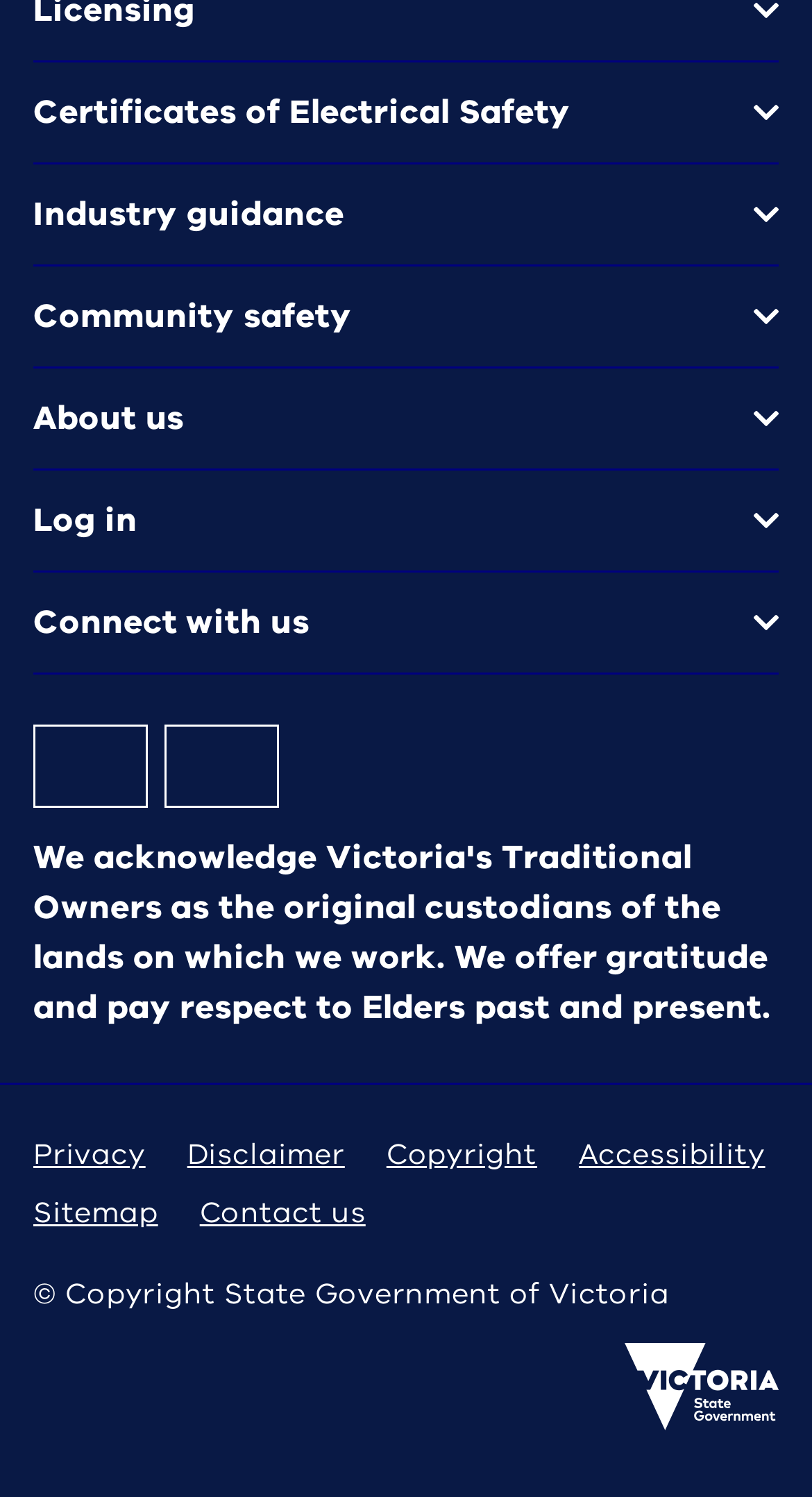Find the bounding box coordinates of the area to click in order to follow the instruction: "Visit Victoria government home".

[0.769, 0.897, 0.959, 0.955]